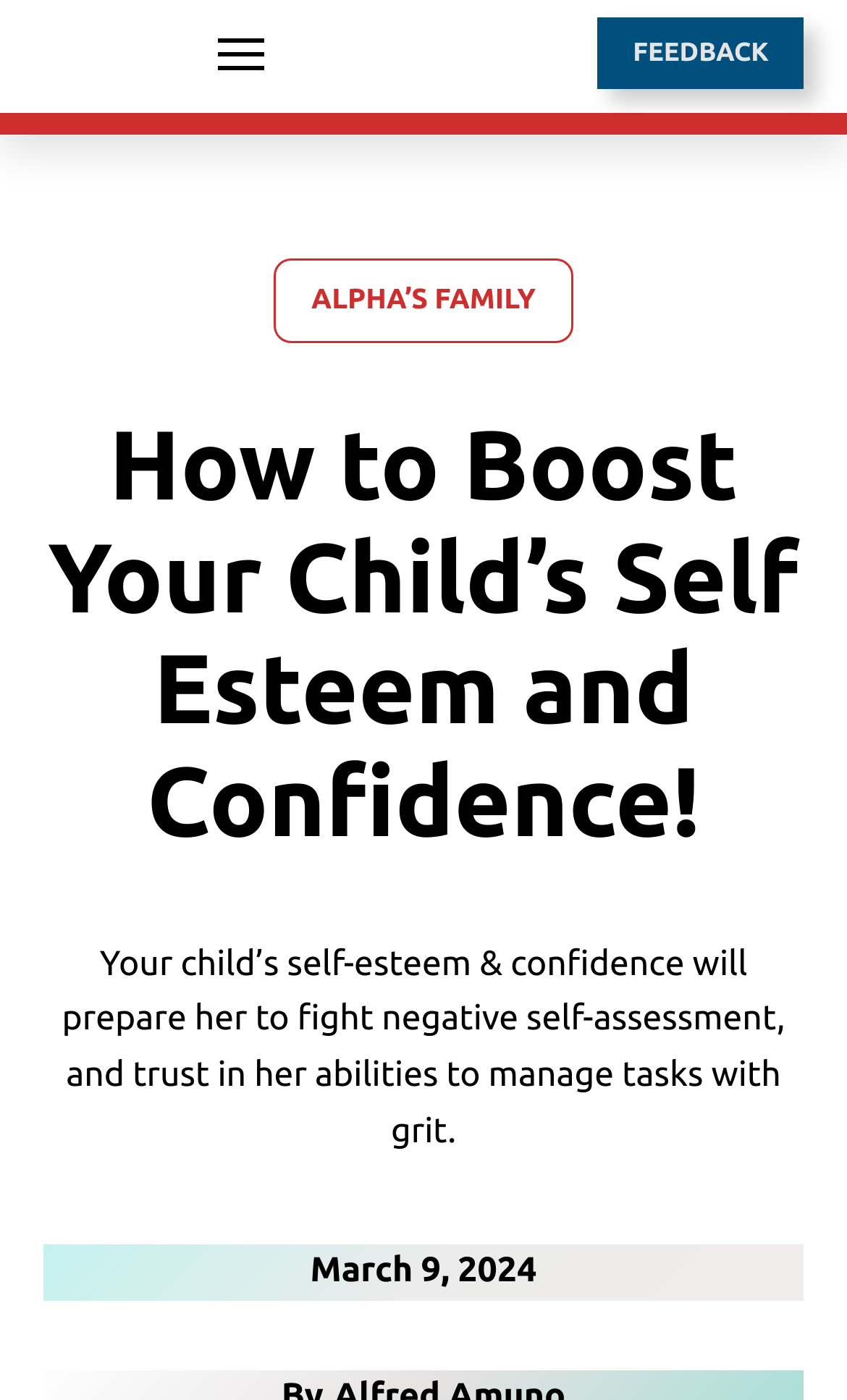Provide your answer in one word or a succinct phrase for the question: 
Is there a feedback link on the webpage?

Yes